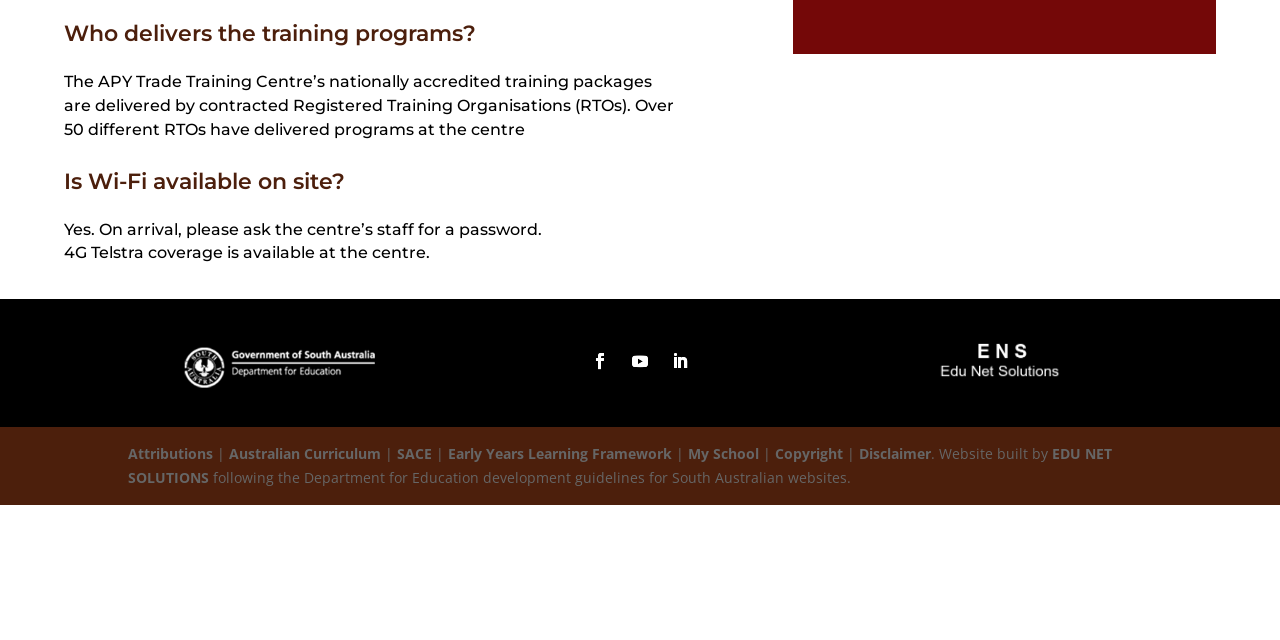Please provide the bounding box coordinate of the region that matches the element description: SACE. Coordinates should be in the format (top-left x, top-left y, bottom-right x, bottom-right y) and all values should be between 0 and 1.

[0.31, 0.694, 0.338, 0.723]